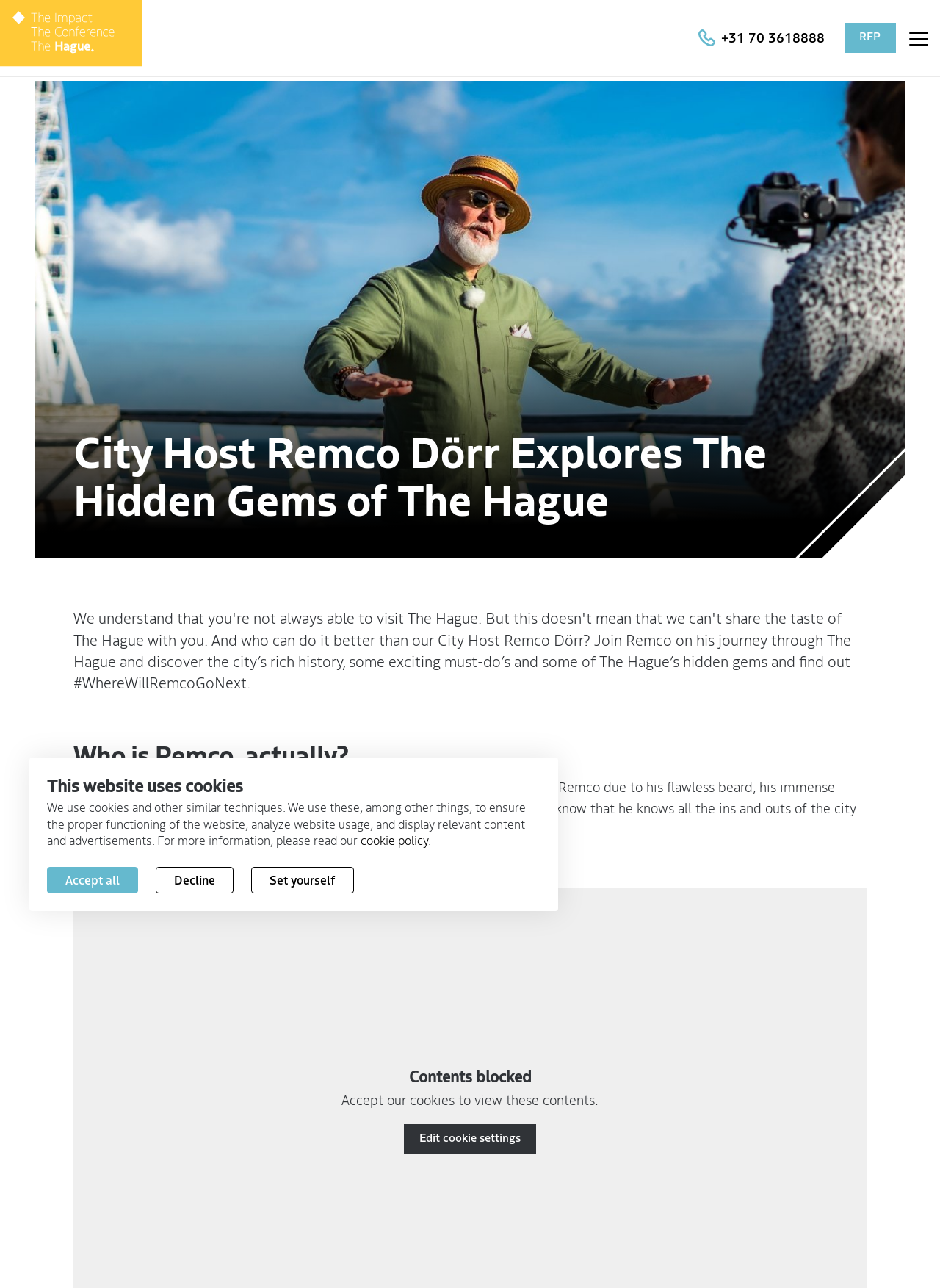Answer the following query with a single word or phrase:
What is the name of the convention bureau mentioned on the webpage?

The Hague Convention Bureau